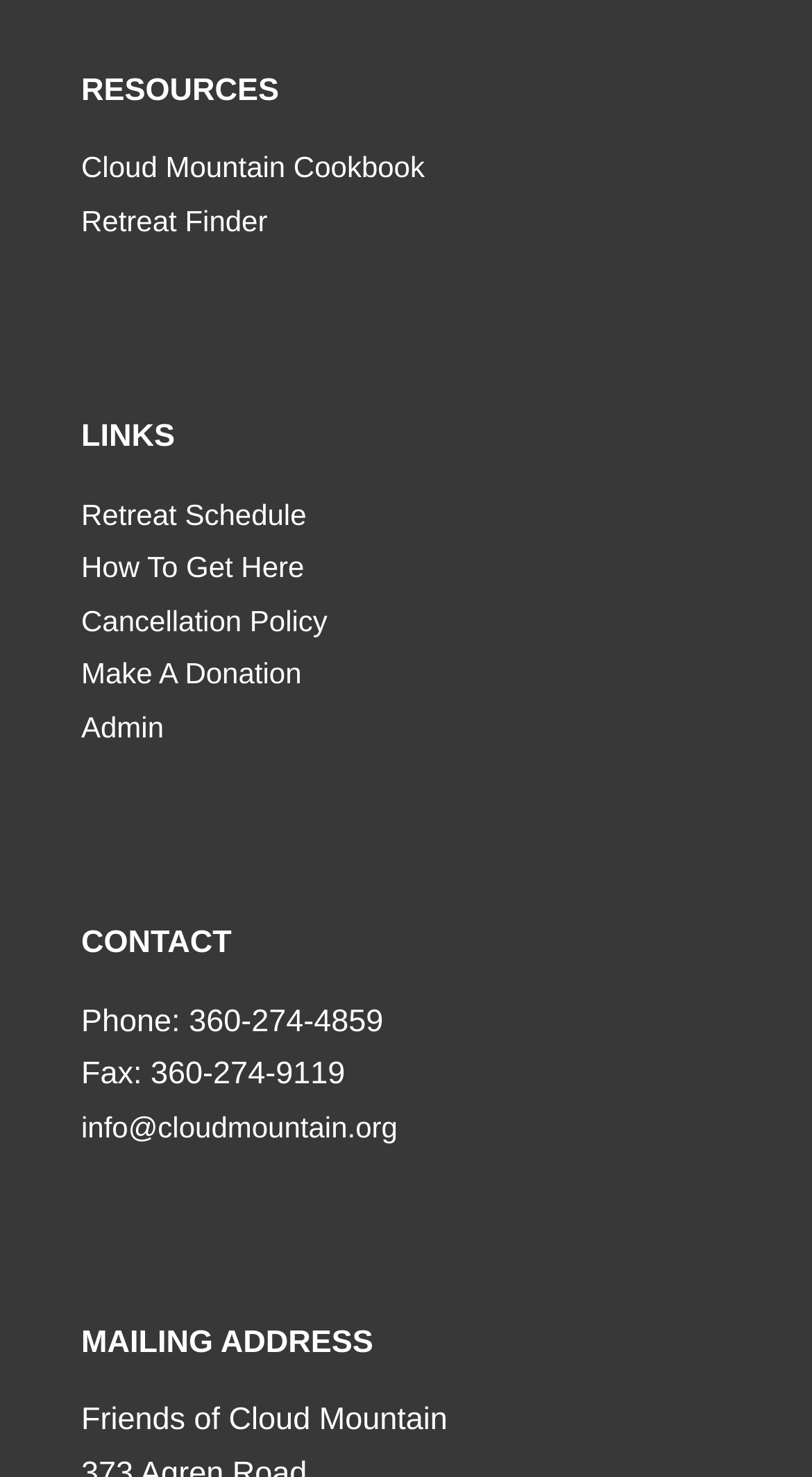Give a one-word or short phrase answer to the question: 
What is the purpose of the 'Make A Donation' link?

To make a donation